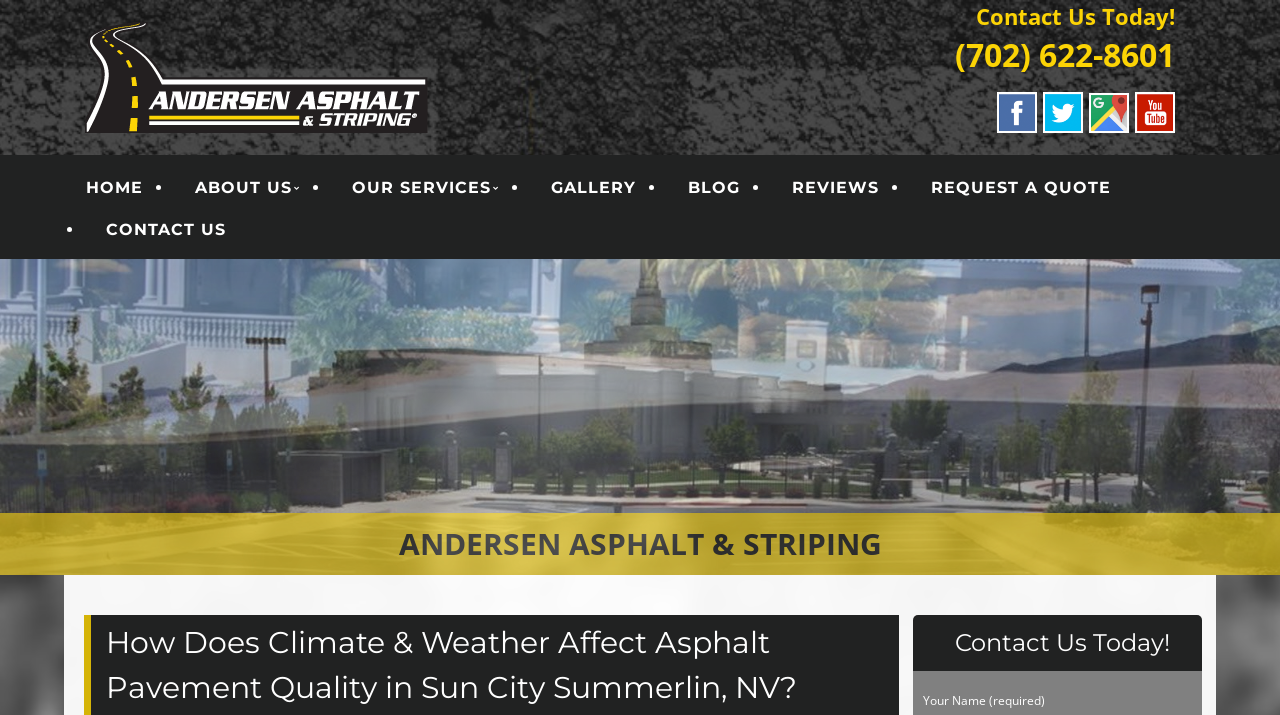Find the bounding box coordinates for the area that should be clicked to accomplish the instruction: "Click on the 'HOME' link".

[0.059, 0.23, 0.12, 0.289]